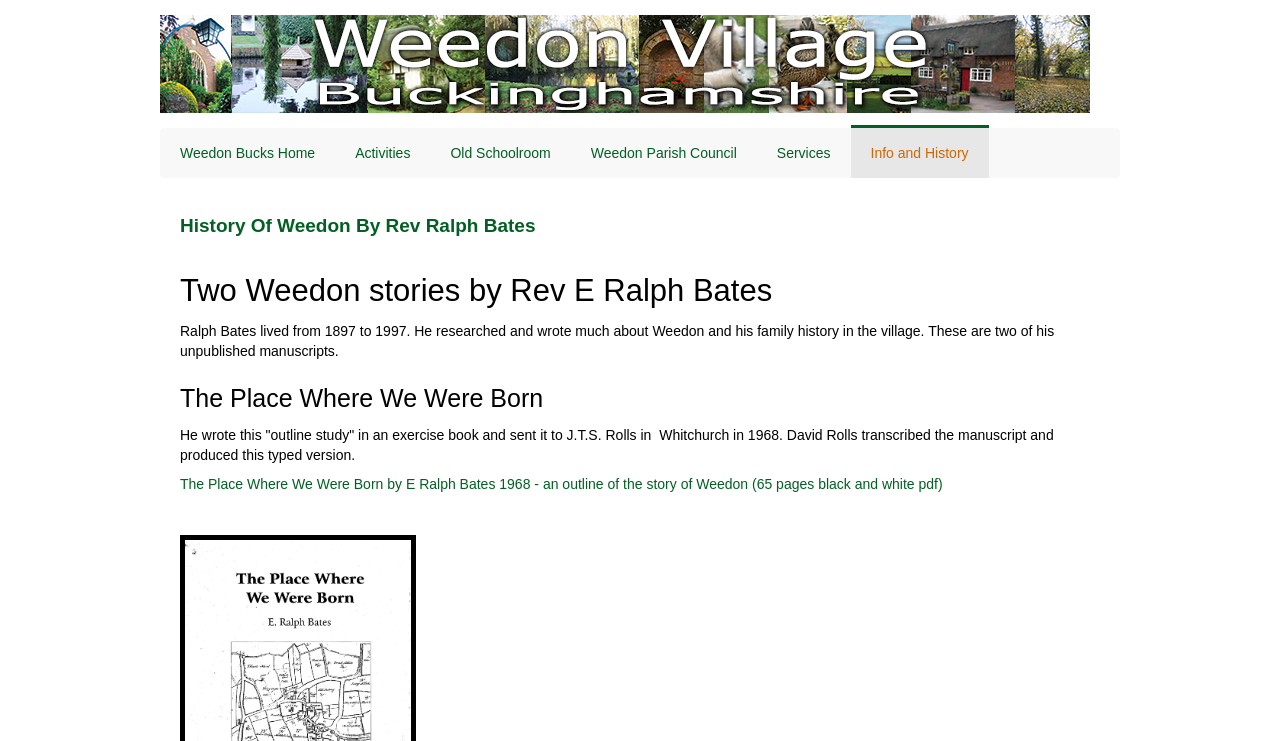Please provide a one-word or short phrase answer to the question:
What is the title of the second heading?

Two Weedon stories by Rev E Ralph Bates